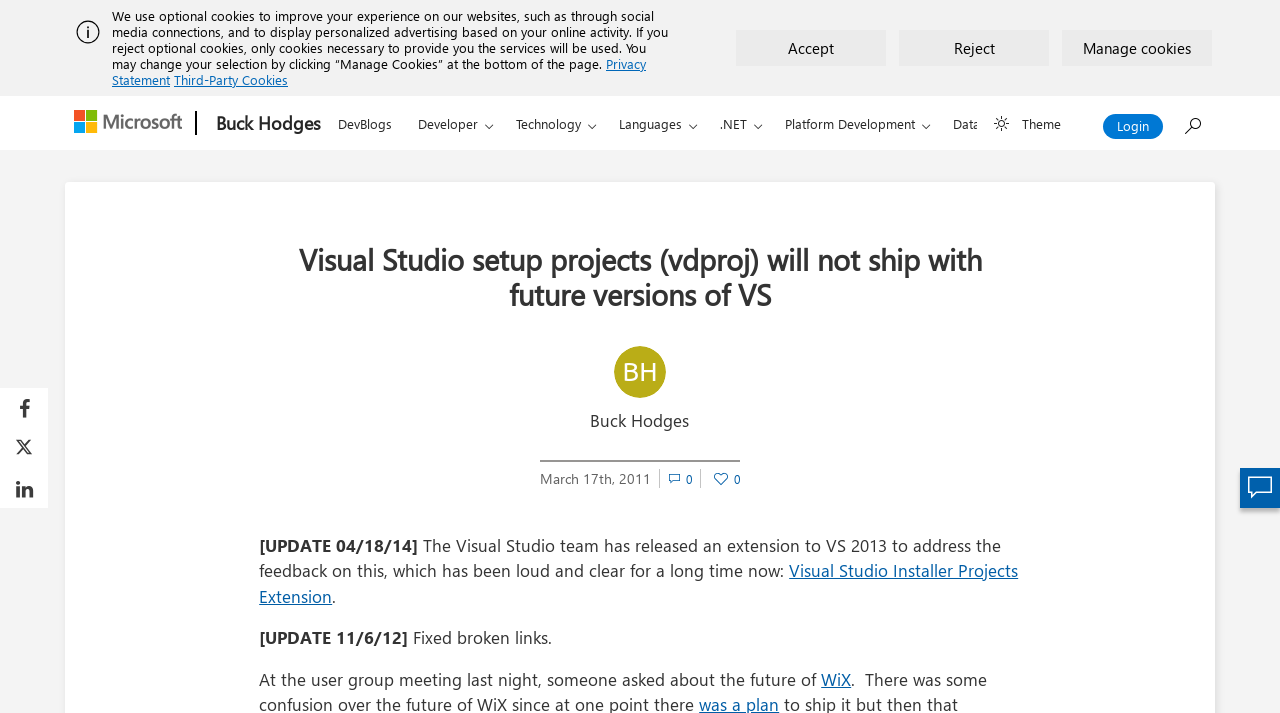Locate the UI element that matches the description Sam Morgan in the webpage screenshot. Return the bounding box coordinates in the format (top-left x, top-left y, bottom-right x, bottom-right y), with values ranging from 0 to 1.

None